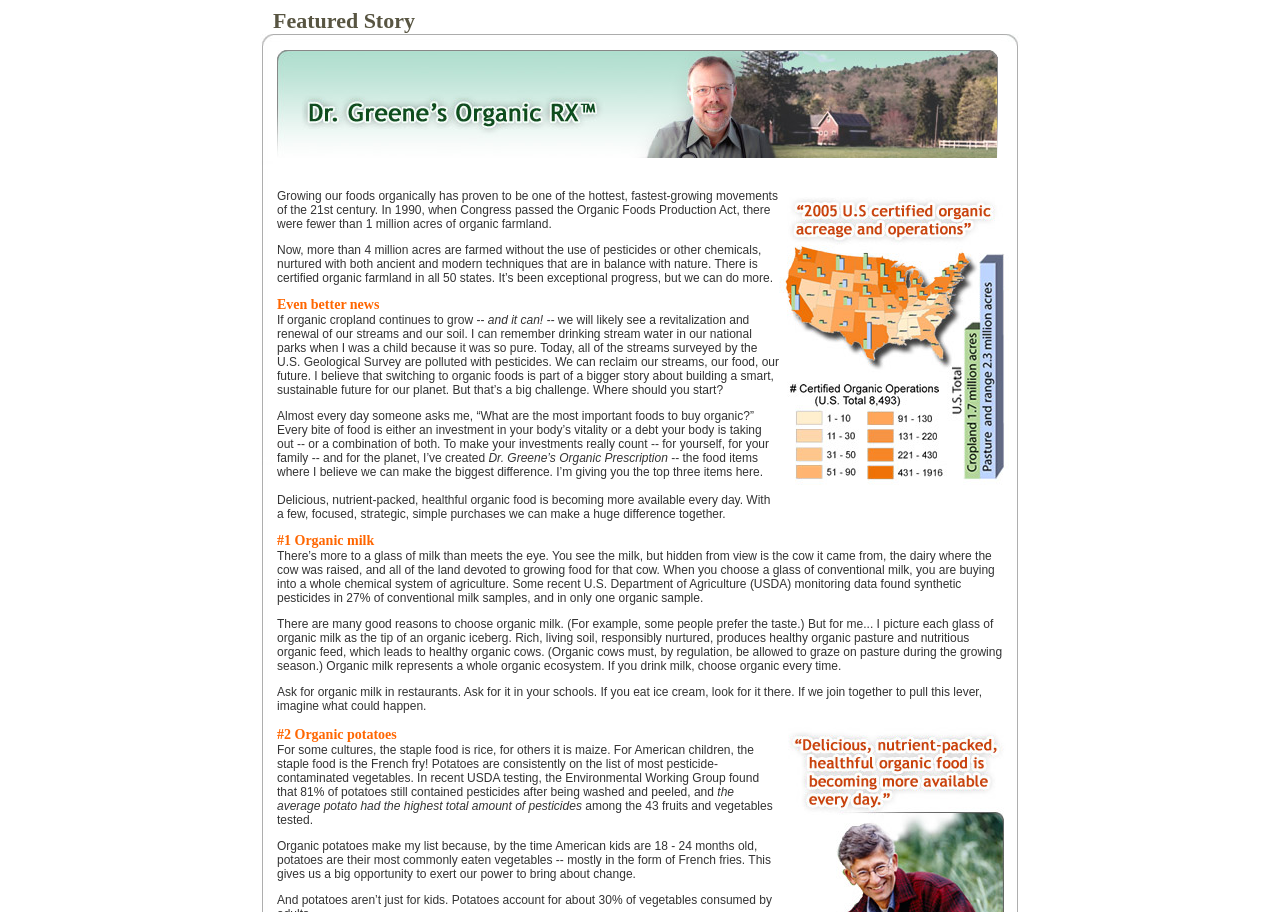Elaborate on the webpage's design and content in a detailed caption.

This webpage is about organic food and its benefits. At the top, there is a table with three columns, where the middle column has the title "Featured Story". Below this table, there is a large section with a prominent image related to organic food, accompanied by a heart icon. 

To the left of the image, there is a block of text that discusses the growth of organic farming in the United States, highlighting the progress made since the 1990s. The text also mentions the importance of switching to organic food for a sustainable future. 

Below this text, there is a section with the title "Dr. Greene's Organic Prescription", which appears to be a guide to making a positive impact on the environment through organic food choices. The section is divided into three parts, each highlighting a specific food item that can make a significant difference. 

The first item is organic milk, which is discussed in detail, including the benefits of choosing organic milk over conventional milk. The text explains how organic milk represents a whole organic ecosystem, from the soil to the cow, and encourages readers to choose organic milk whenever possible. 

The second item is organic potatoes, which are discussed as a staple food in many cultures, particularly in the form of French fries. The text highlights the high levels of pesticides found in conventional potatoes and encourages readers to choose organic potatoes to bring about change.